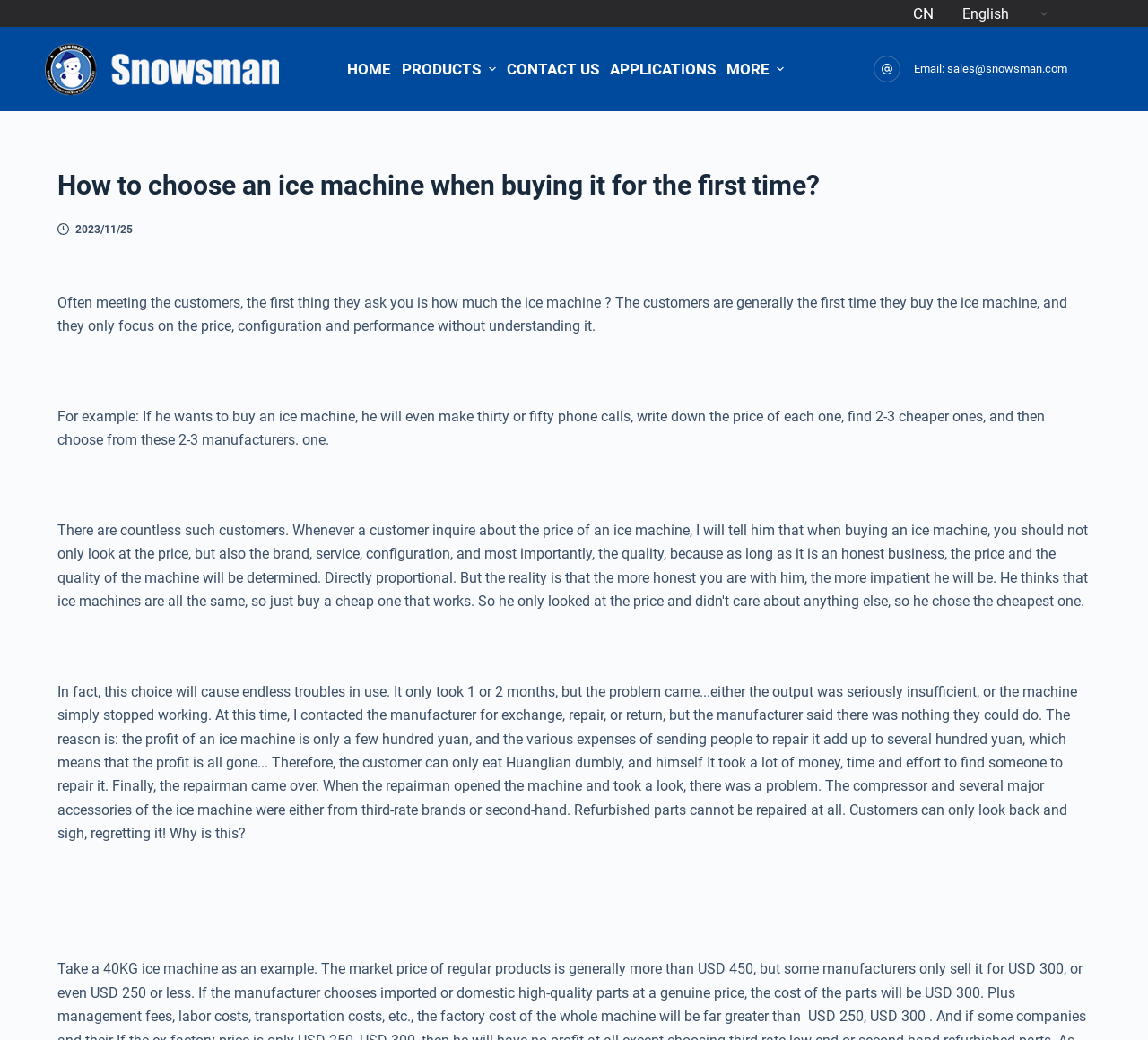Determine the bounding box coordinates for the clickable element to execute this instruction: "Click on the 'Log In' link". Provide the coordinates as four float numbers between 0 and 1, i.e., [left, top, right, bottom].

None